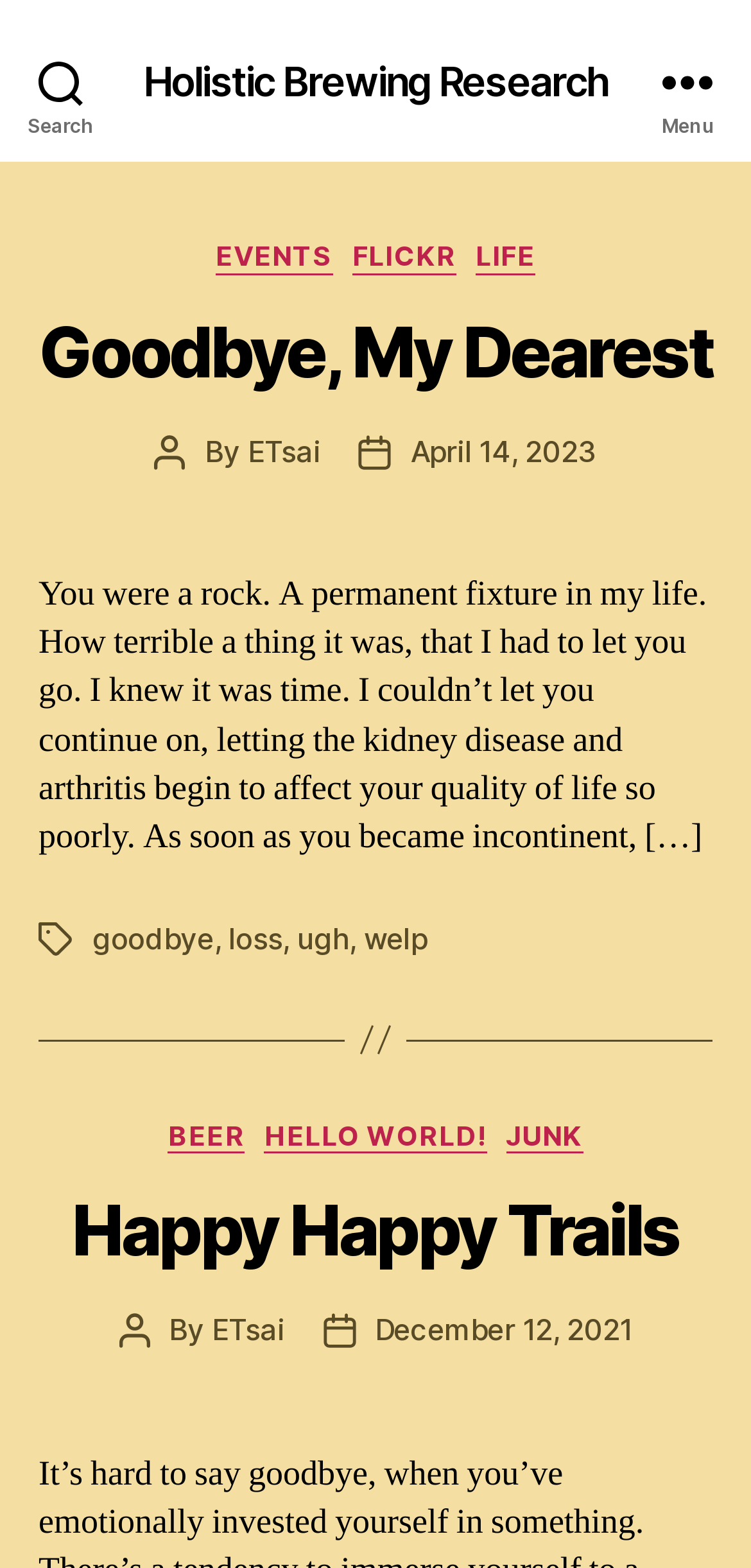Specify the bounding box coordinates of the area that needs to be clicked to achieve the following instruction: "Open the menu".

[0.831, 0.0, 1.0, 0.103]